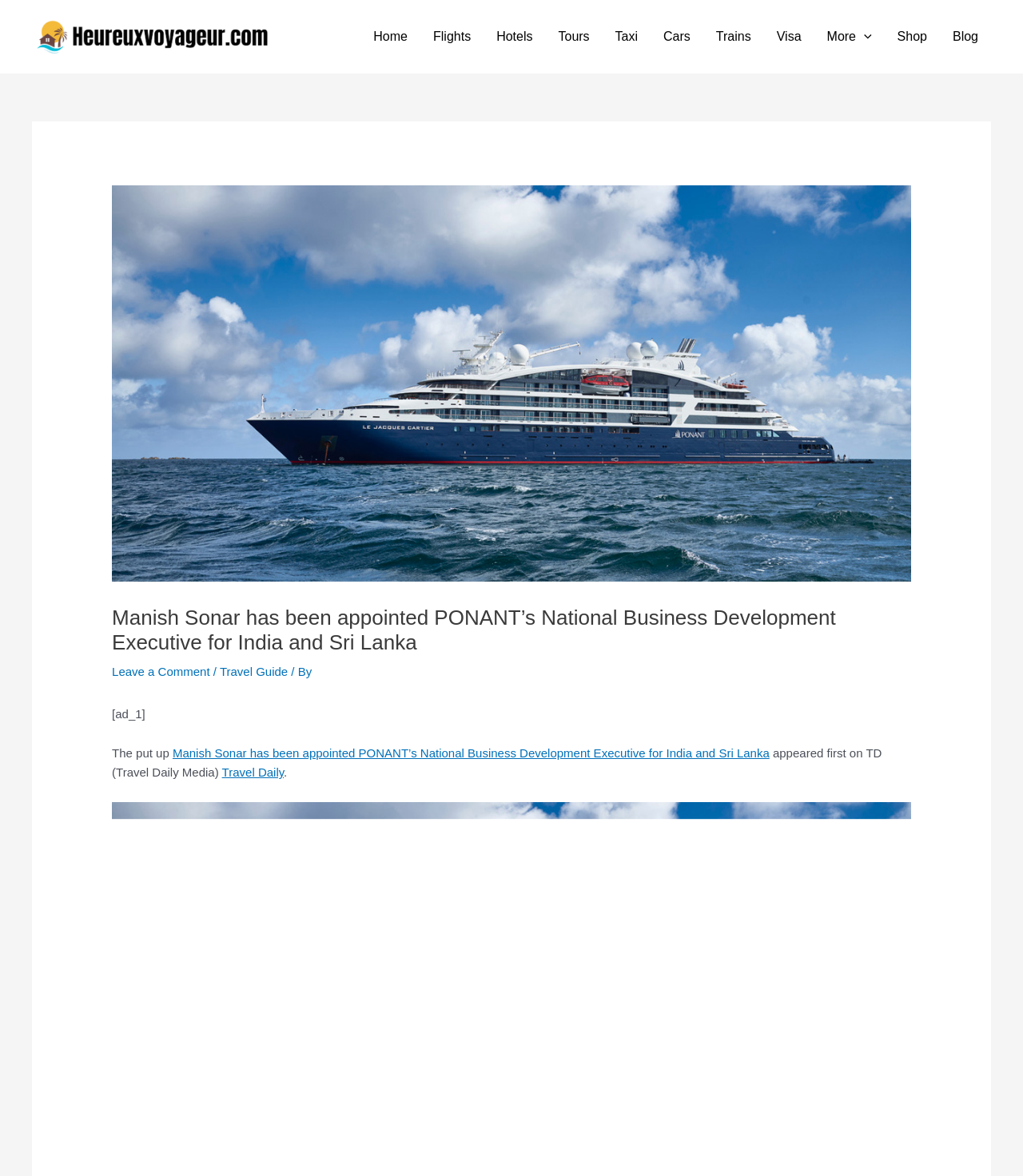Find the bounding box coordinates for the HTML element described in this sentence: "Travel Daily". Provide the coordinates as four float numbers between 0 and 1, in the format [left, top, right, bottom].

[0.217, 0.651, 0.277, 0.663]